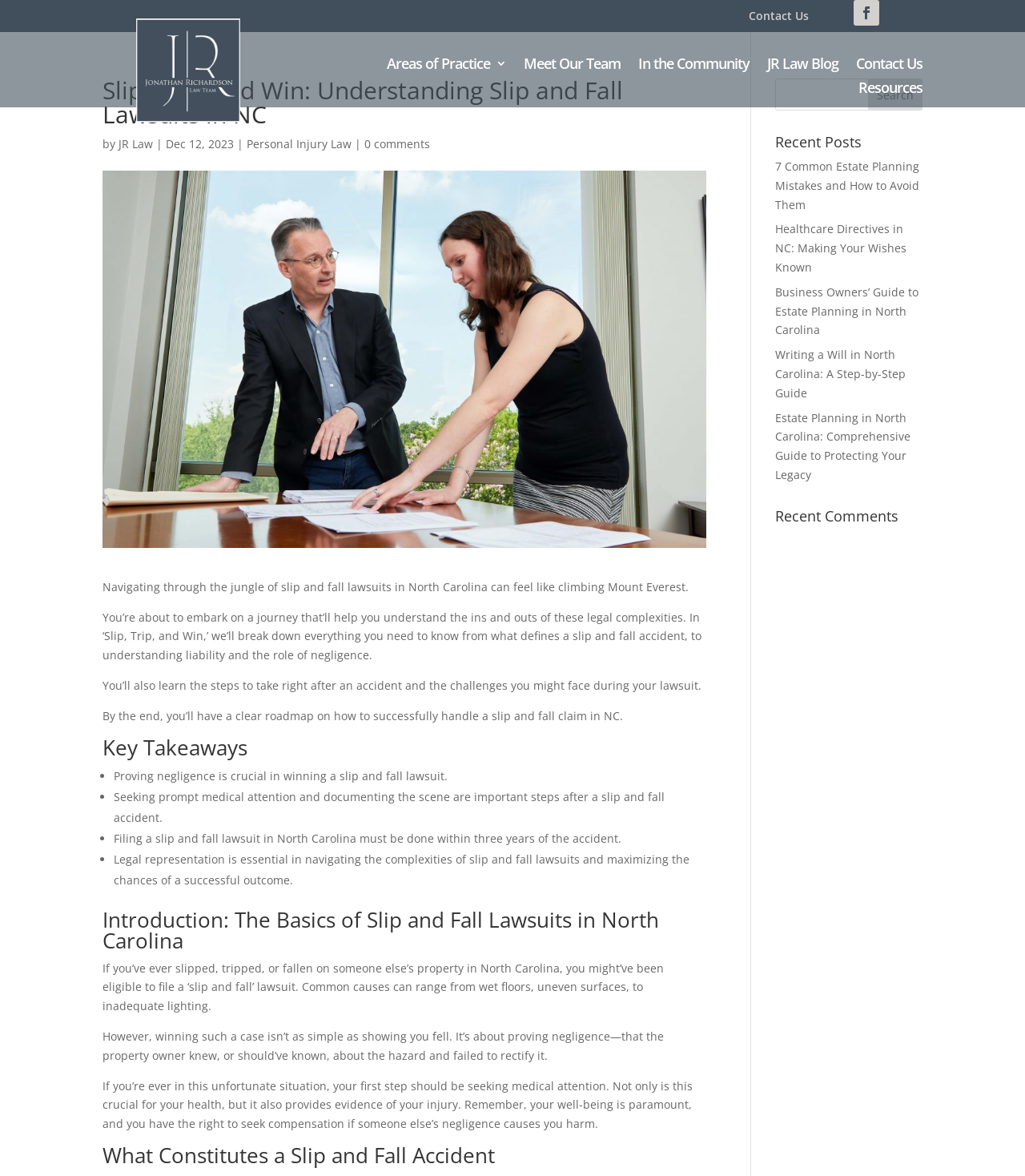Generate a comprehensive description of the webpage content.

This webpage is about understanding slip and fall lawsuits in North Carolina. At the top, there is a navigation menu with links to "Contact Us", "Areas of Practice 3", "Meet Our Team", "In the Community", "JR Law Blog", and "Resources". Below the navigation menu, there is a heading that reads "Slip, Trip, and Win: Understanding Slip and Fall Lawsuits in NC" followed by the author's name "JR Law" and the date "Dec 12, 2023". 

To the left of the heading, there is a small image, and below the heading, there is a larger image of a Cary NC Personal Injury Attorney. The main content of the webpage is divided into sections, starting with an introduction that explains the complexity of slip and fall lawsuits in North Carolina. 

The introduction is followed by a section titled "Key Takeaways" that lists four important points about slip and fall lawsuits, including the importance of proving negligence and seeking prompt medical attention. 

The next section is titled "Introduction: The Basics of Slip and Fall Lawsuits in North Carolina" and provides more information about what constitutes a slip and fall accident and the importance of seeking medical attention. 

Further down the page, there are sections titled "What Constitutes a Slip and Fall Accident" and "Recent Posts" that lists five links to other articles on the website. There is also a search bar at the top right corner of the page, and a section titled "Recent Comments" at the bottom right corner.